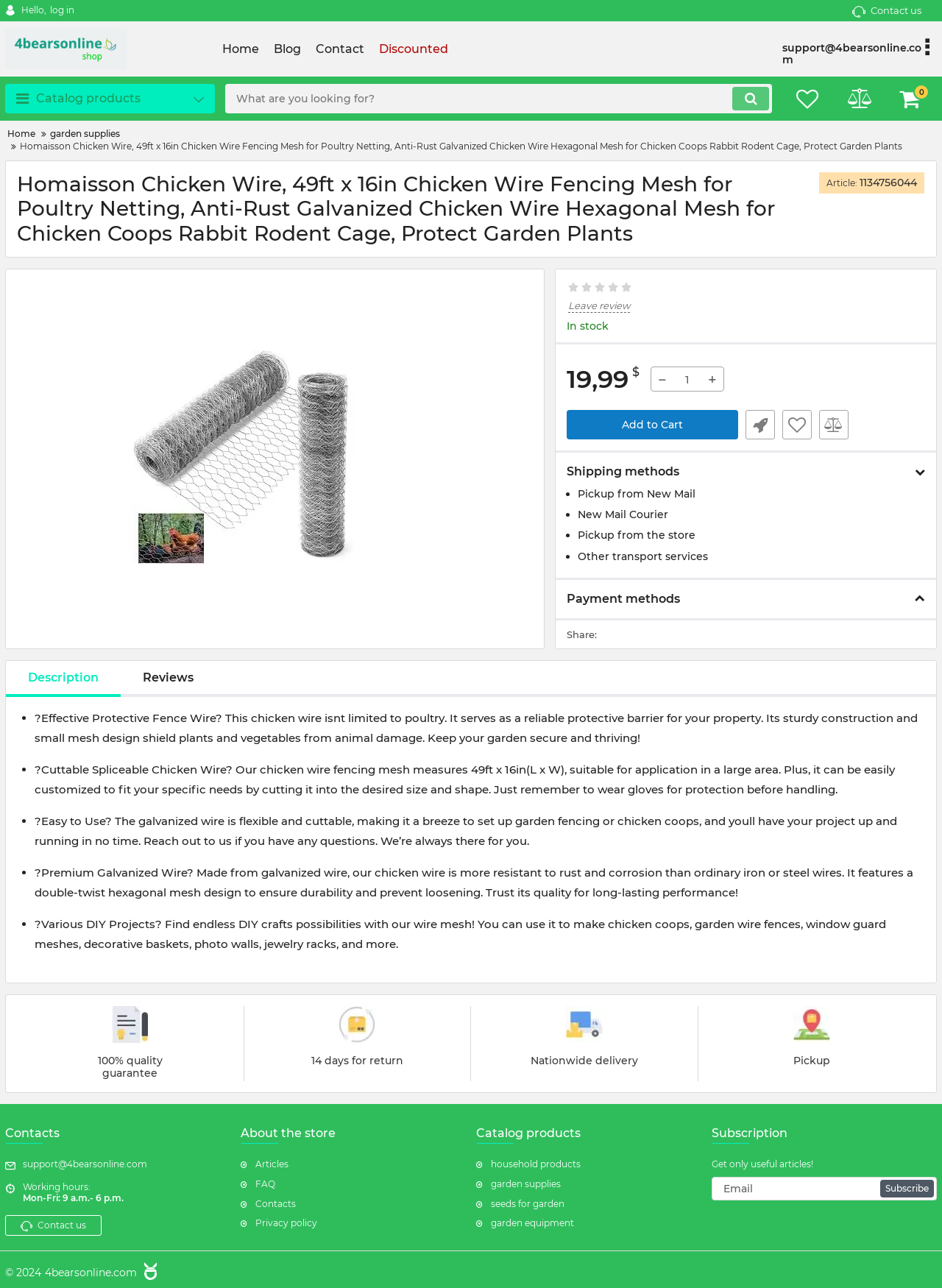Identify the bounding box coordinates of the clickable section necessary to follow the following instruction: "Click on Return to Home". The coordinates should be presented as four float numbers from 0 to 1, i.e., [left, top, right, bottom].

None